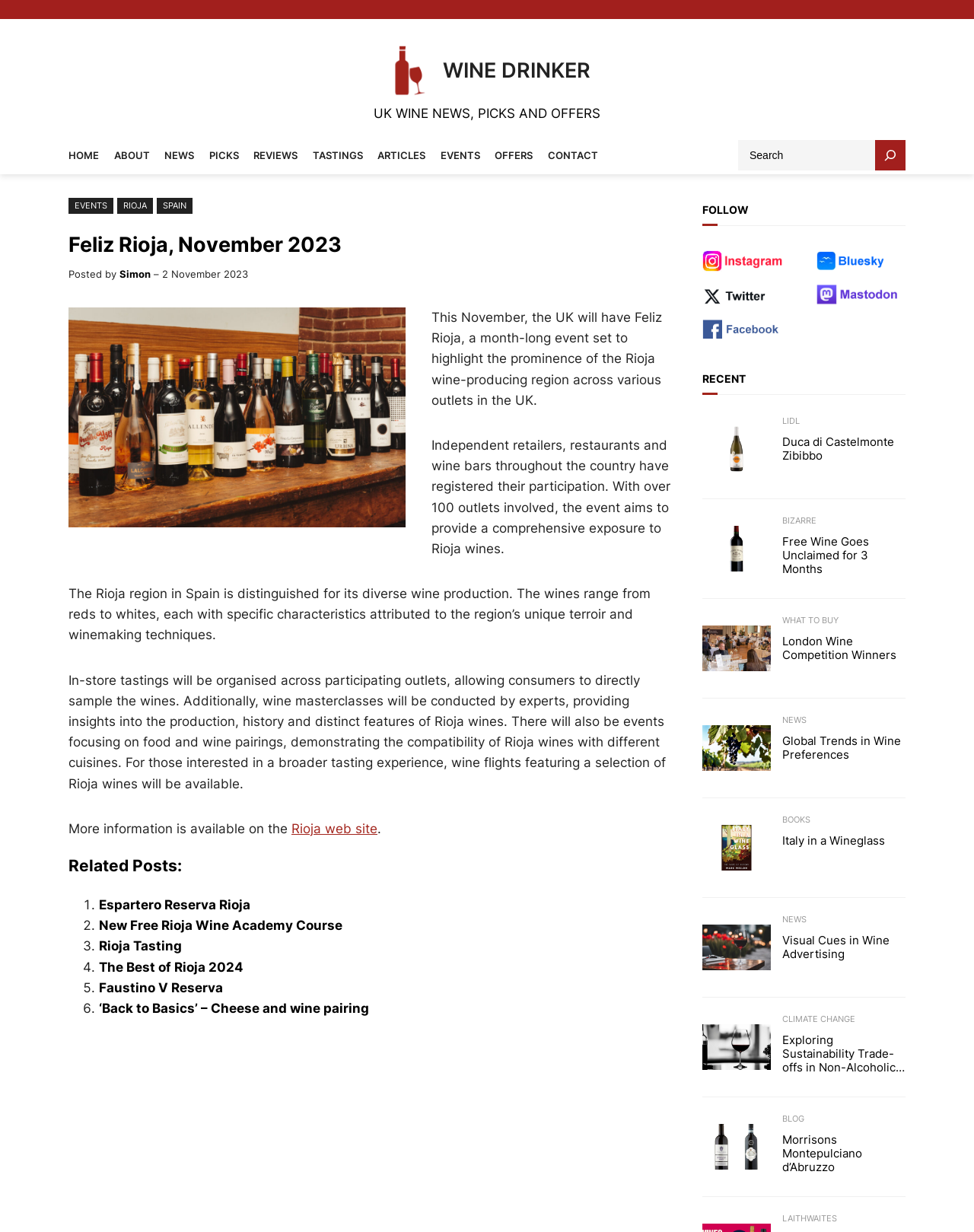Find the coordinates for the bounding box of the element with this description: "News".

[0.803, 0.741, 0.828, 0.752]